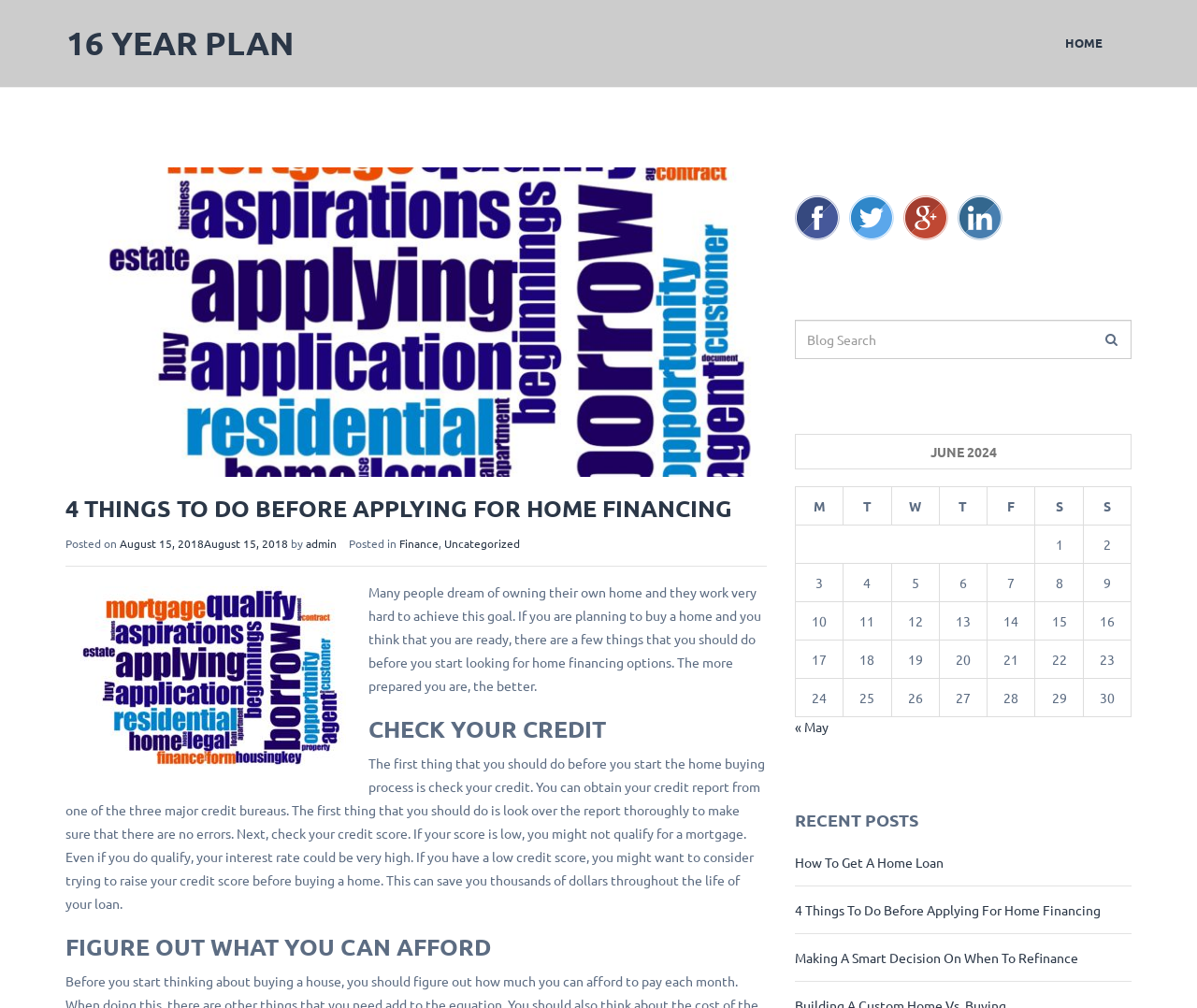Extract the main heading text from the webpage.

16 YEAR PLAN